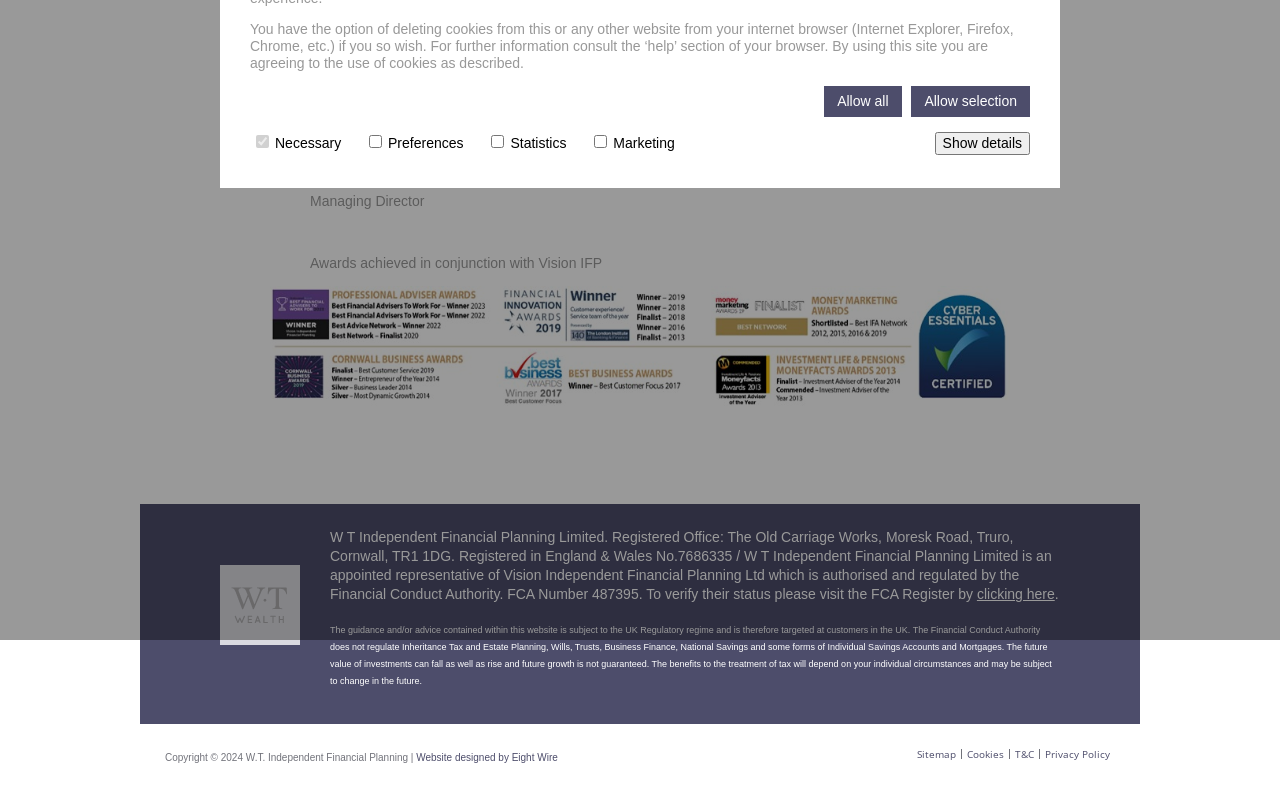Find the bounding box of the UI element described as: "Allow selection". The bounding box coordinates should be given as four float values between 0 and 1, i.e., [left, top, right, bottom].

[0.712, 0.107, 0.805, 0.146]